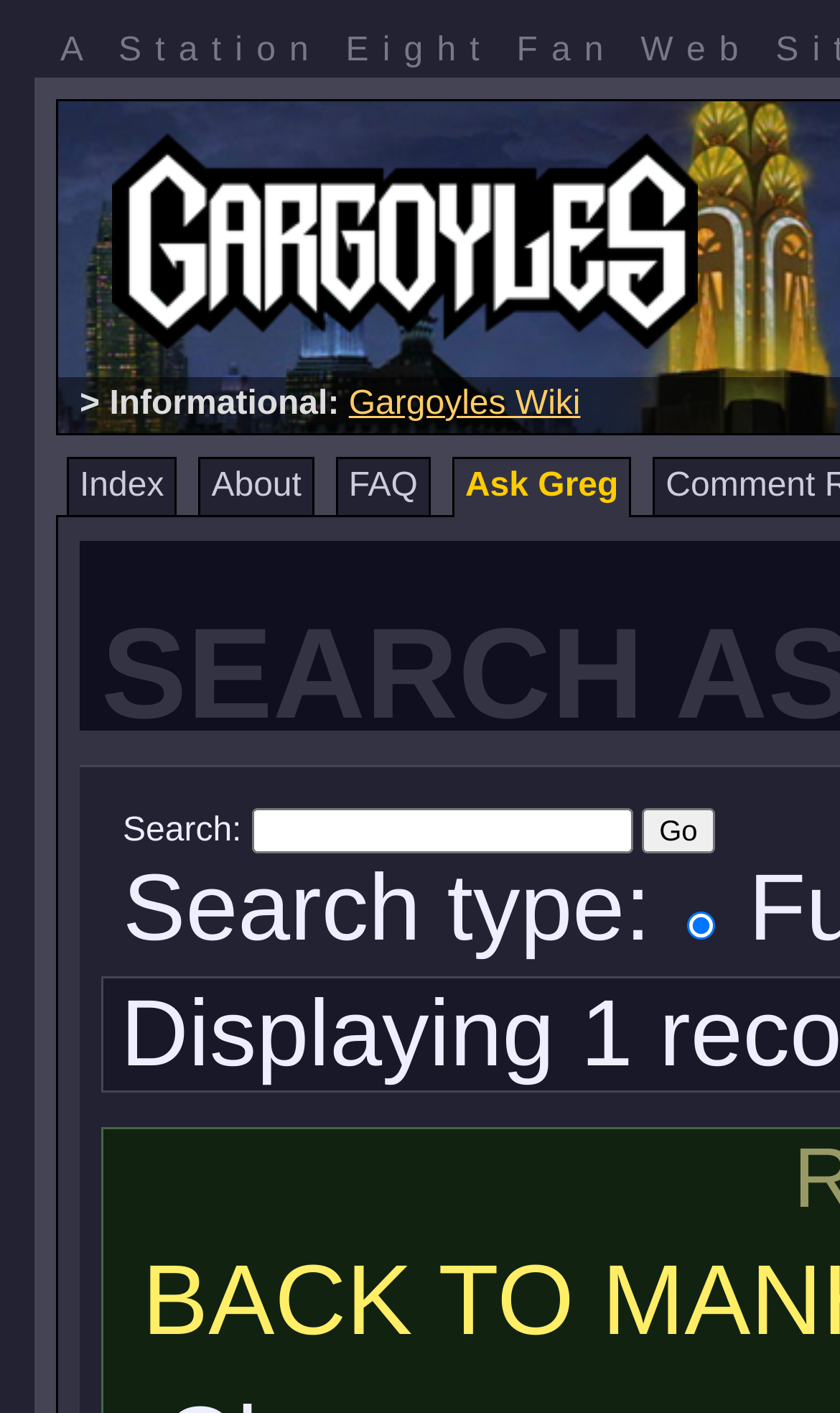Using the format (top-left x, top-left y, bottom-right x, bottom-right y), provide the bounding box coordinates for the described UI element. All values should be floating point numbers between 0 and 1: Ask Greg

[0.538, 0.323, 0.752, 0.366]